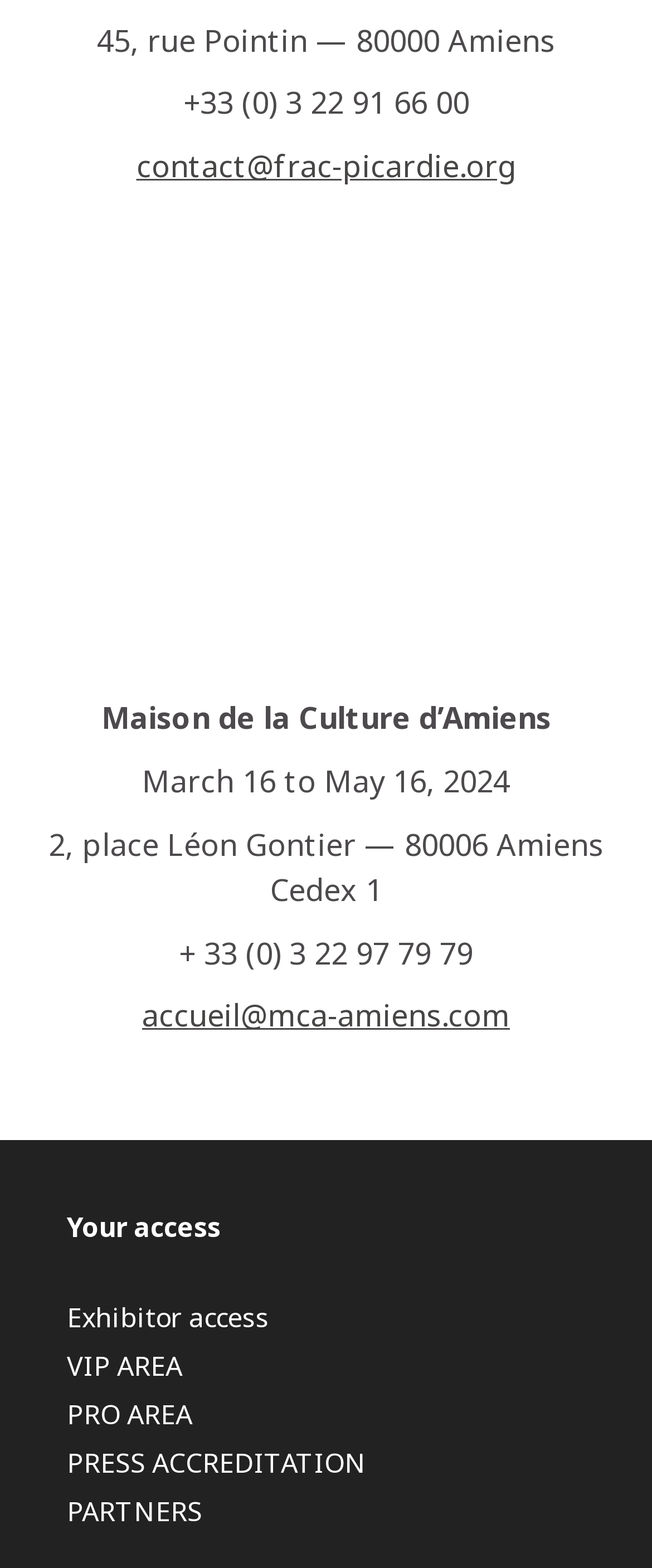Please examine the image and provide a detailed answer to the question: What is the phone number of Maison de la Culture d’Amiens?

I found the phone number by looking at the StaticText element with the text '+33 (0) 3 22 91 66 00' which is located near the top of the webpage.